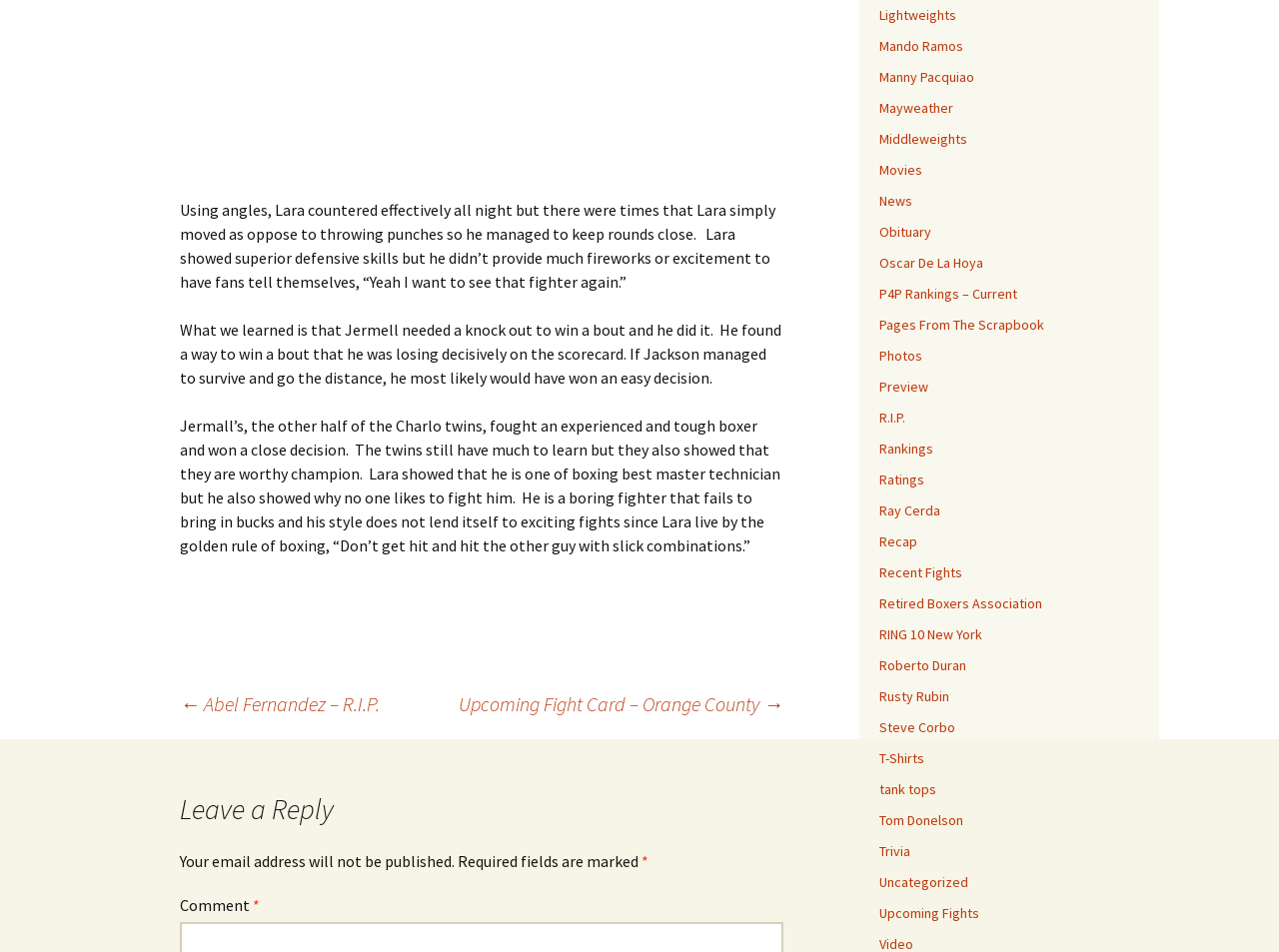Find the bounding box coordinates of the clickable element required to execute the following instruction: "Click on the Enquire button". Provide the coordinates as four float numbers between 0 and 1, i.e., [left, top, right, bottom].

None